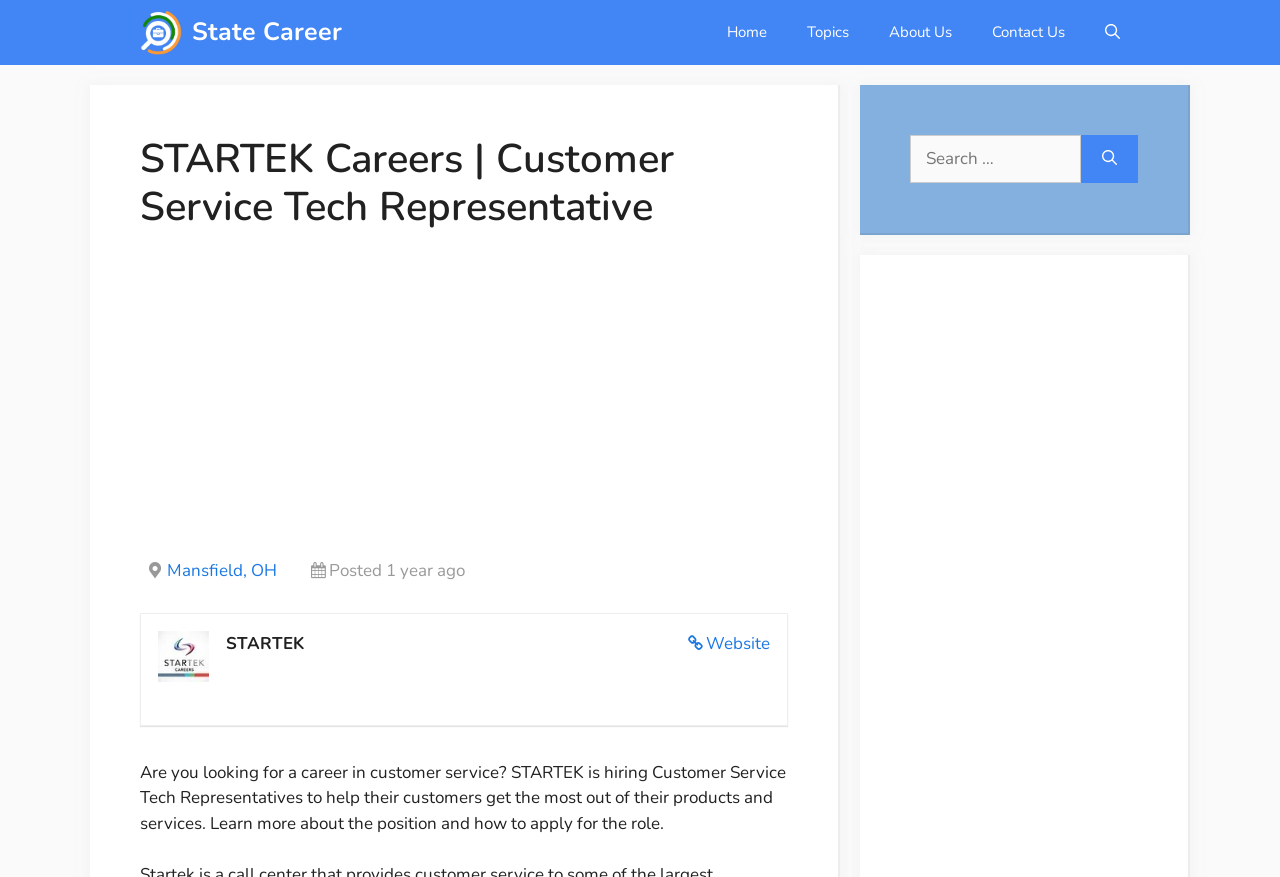What is the company hiring for?
Use the information from the screenshot to give a comprehensive response to the question.

Based on the webpage content, I can see that the company, STARTek, is hiring for Customer Service Tech Representatives. This is evident from the text 'STARTek is hiring Customer Service Tech Representatives' and the job description provided on the webpage.